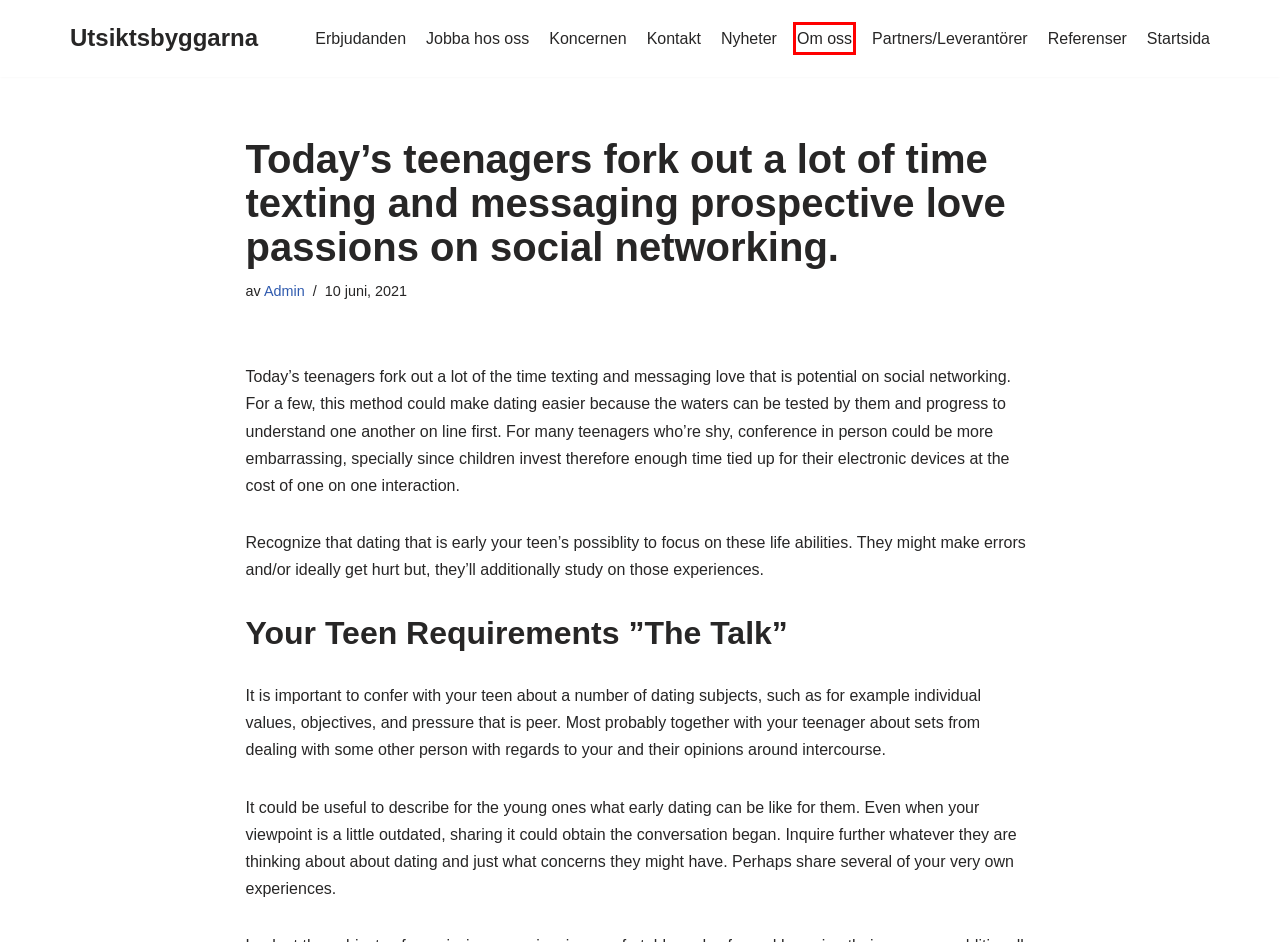You are given a screenshot depicting a webpage with a red bounding box around a UI element. Select the description that best corresponds to the new webpage after clicking the selected element. Here are the choices:
A. Utsiktsbyggarna
B. Erbjudanden – Utsiktsbyggarna
C. Koncernen – Utsiktsbyggarna
D. Nyheter – Utsiktsbyggarna
E. Partners/Leverantörer – Utsiktsbyggarna
F. Om oss – Utsiktsbyggarna
G. Jobba hos oss – Utsiktsbyggarna
H. Referenser – Utsiktsbyggarna

F